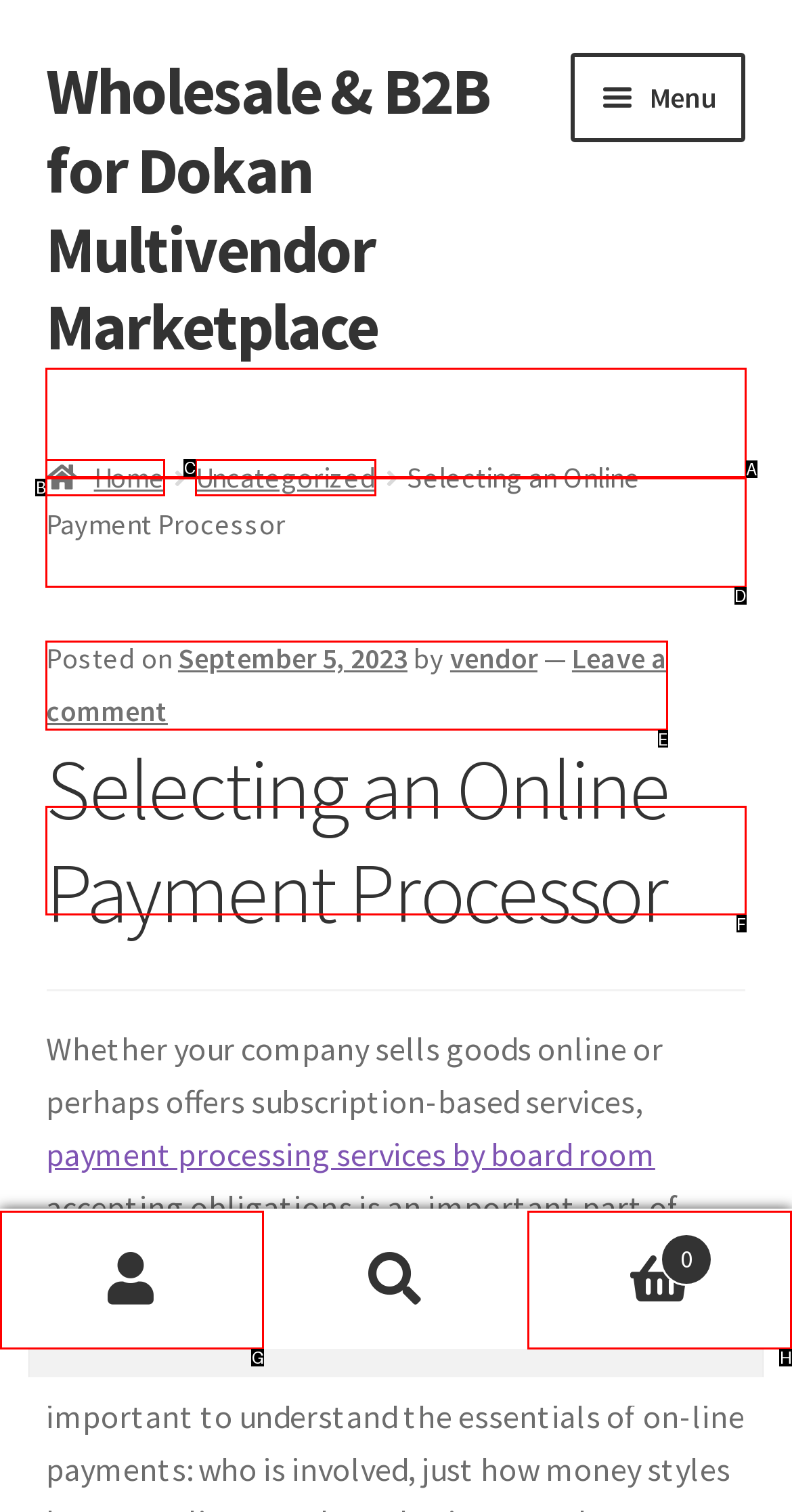Select the proper HTML element to perform the given task: Leave a comment Answer with the corresponding letter from the provided choices.

E